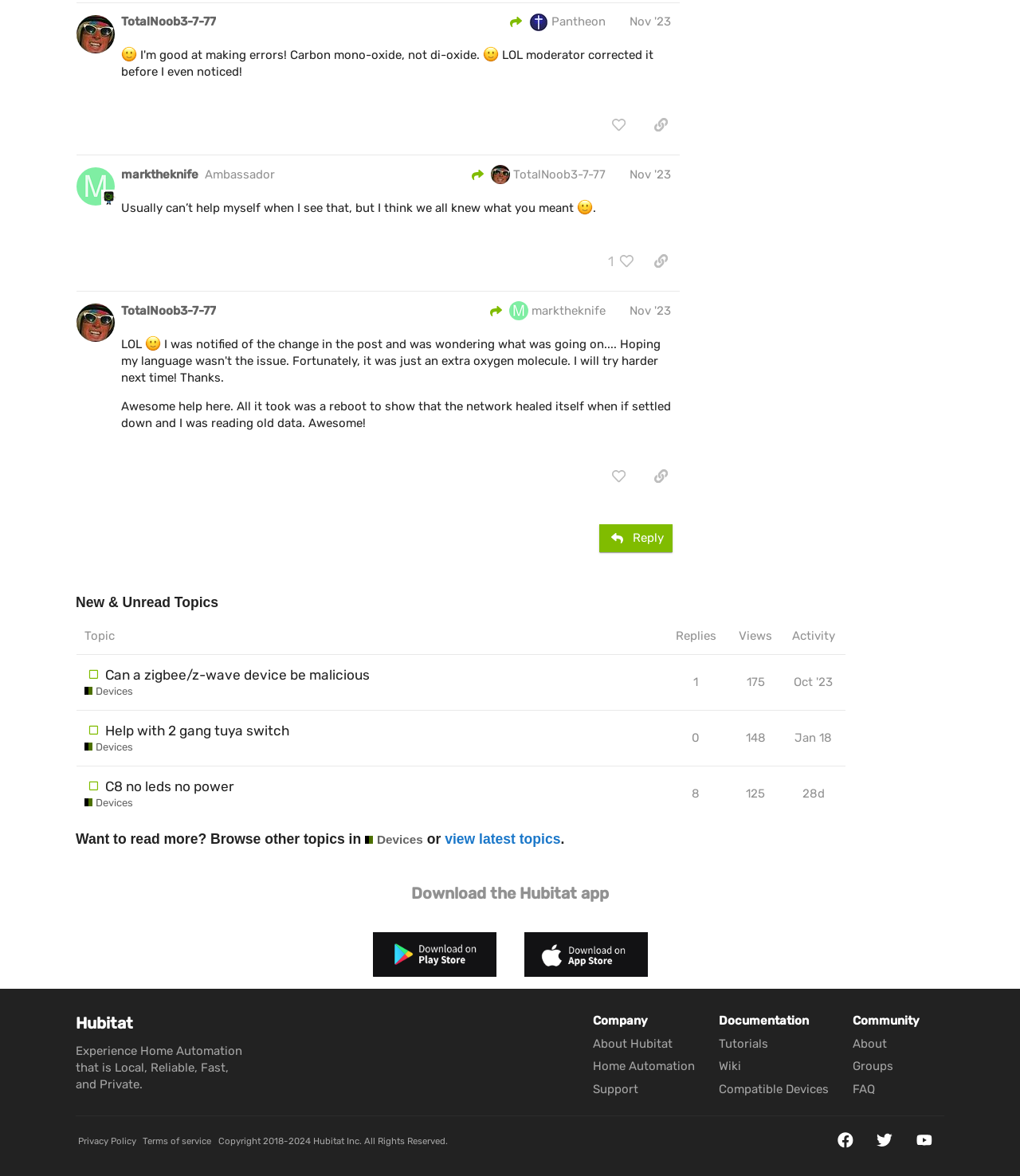Predict the bounding box coordinates for the UI element described as: "Home Automation". The coordinates should be four float numbers between 0 and 1, presented as [left, top, right, bottom].

[0.581, 0.901, 0.681, 0.913]